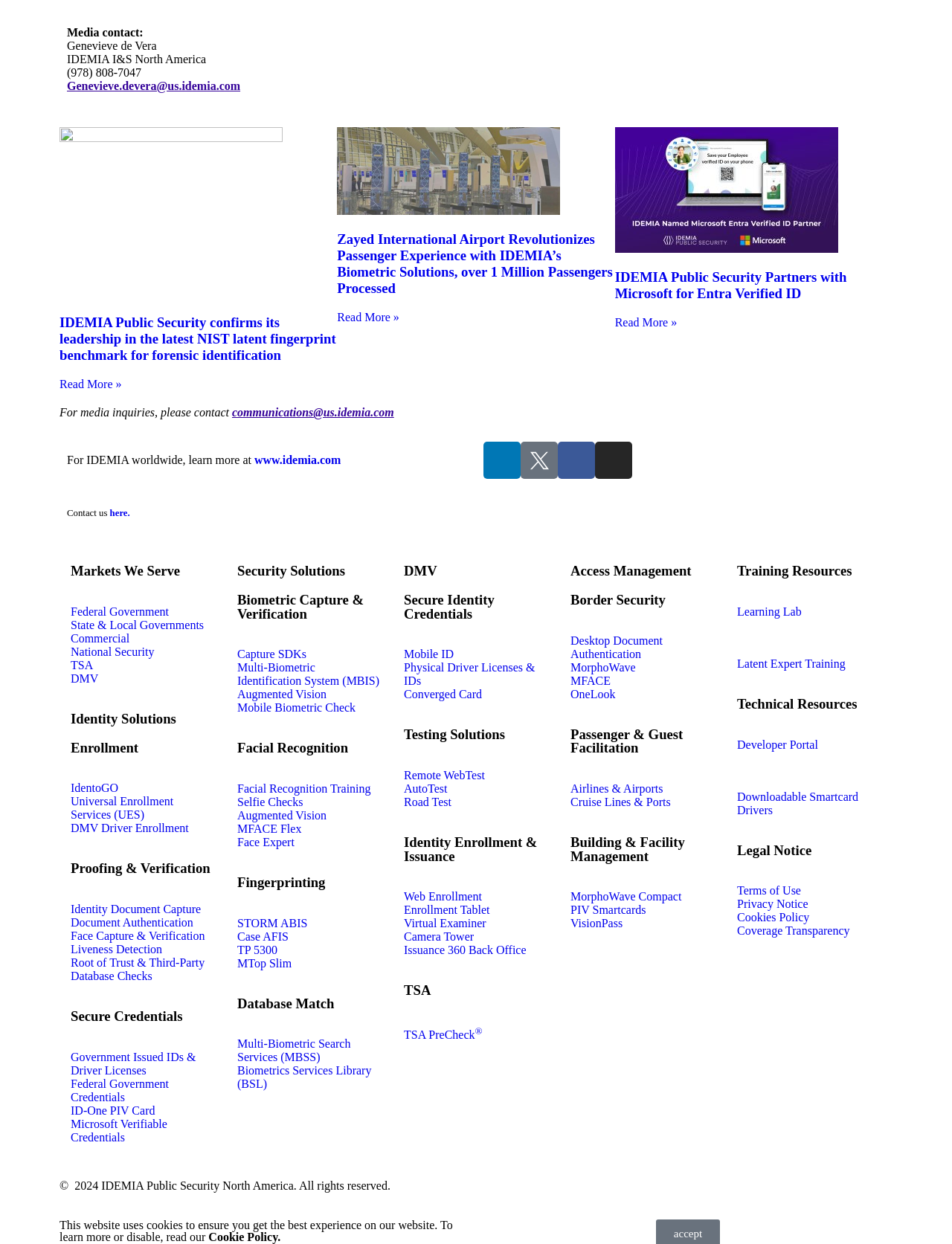Can you find the bounding box coordinates for the element to click on to achieve the instruction: "Learn more about IDEMIA worldwide"?

[0.267, 0.365, 0.358, 0.375]